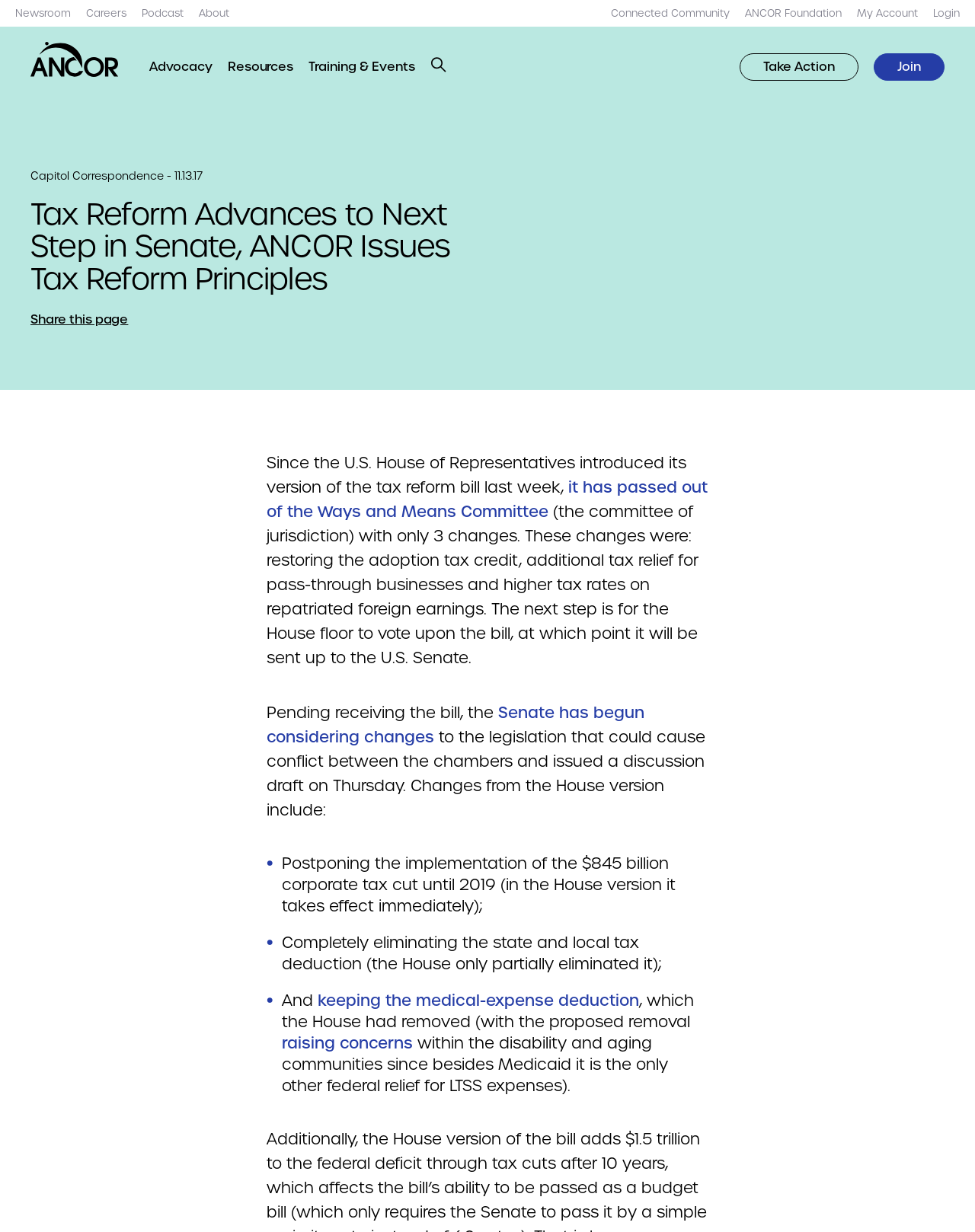Please locate the bounding box coordinates of the region I need to click to follow this instruction: "Go to Newsroom".

[0.016, 0.005, 0.073, 0.017]